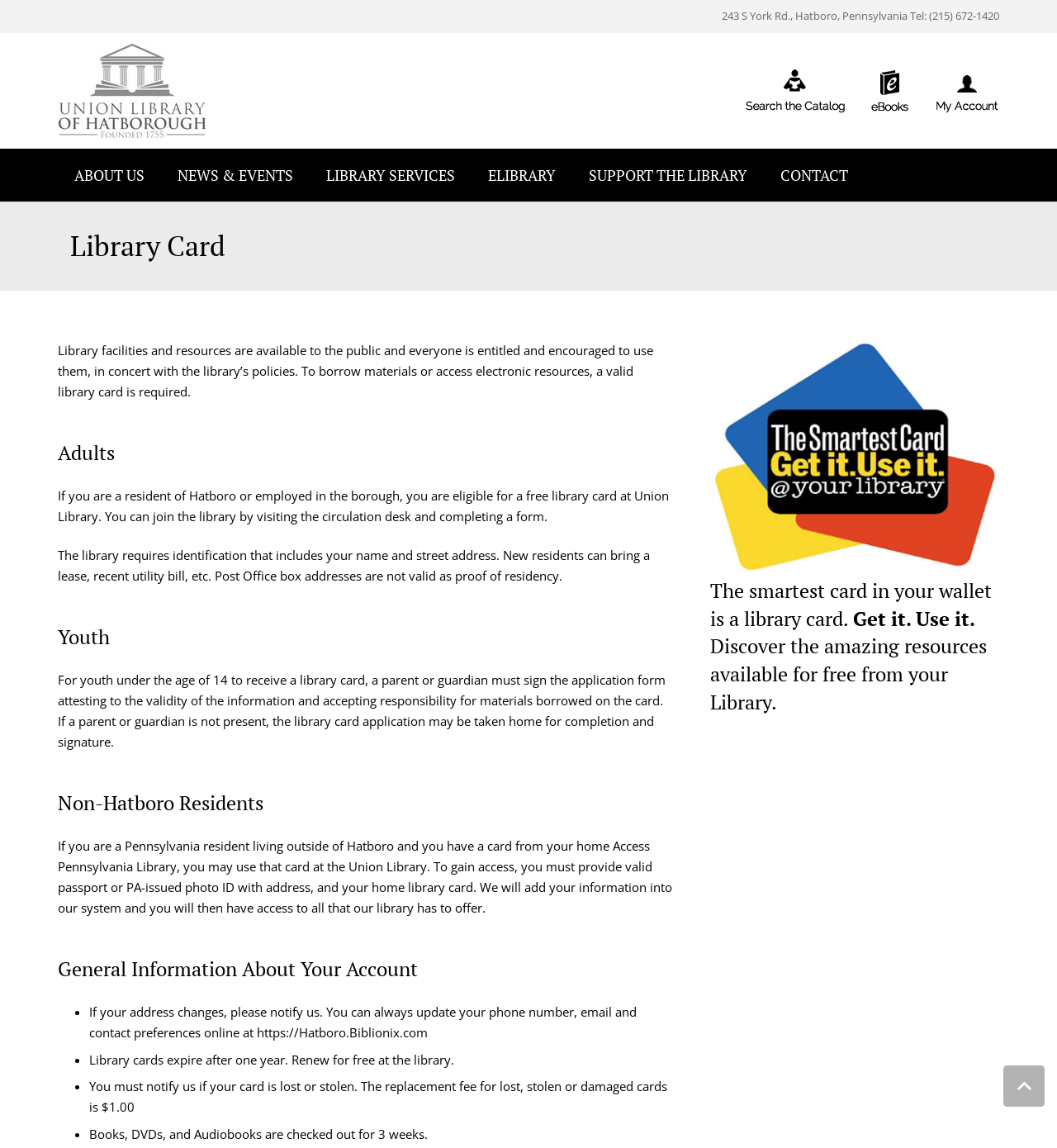Find the bounding box coordinates of the element to click in order to complete the given instruction: "Click the link to learn about library’s policies."

[0.192, 0.316, 0.279, 0.33]